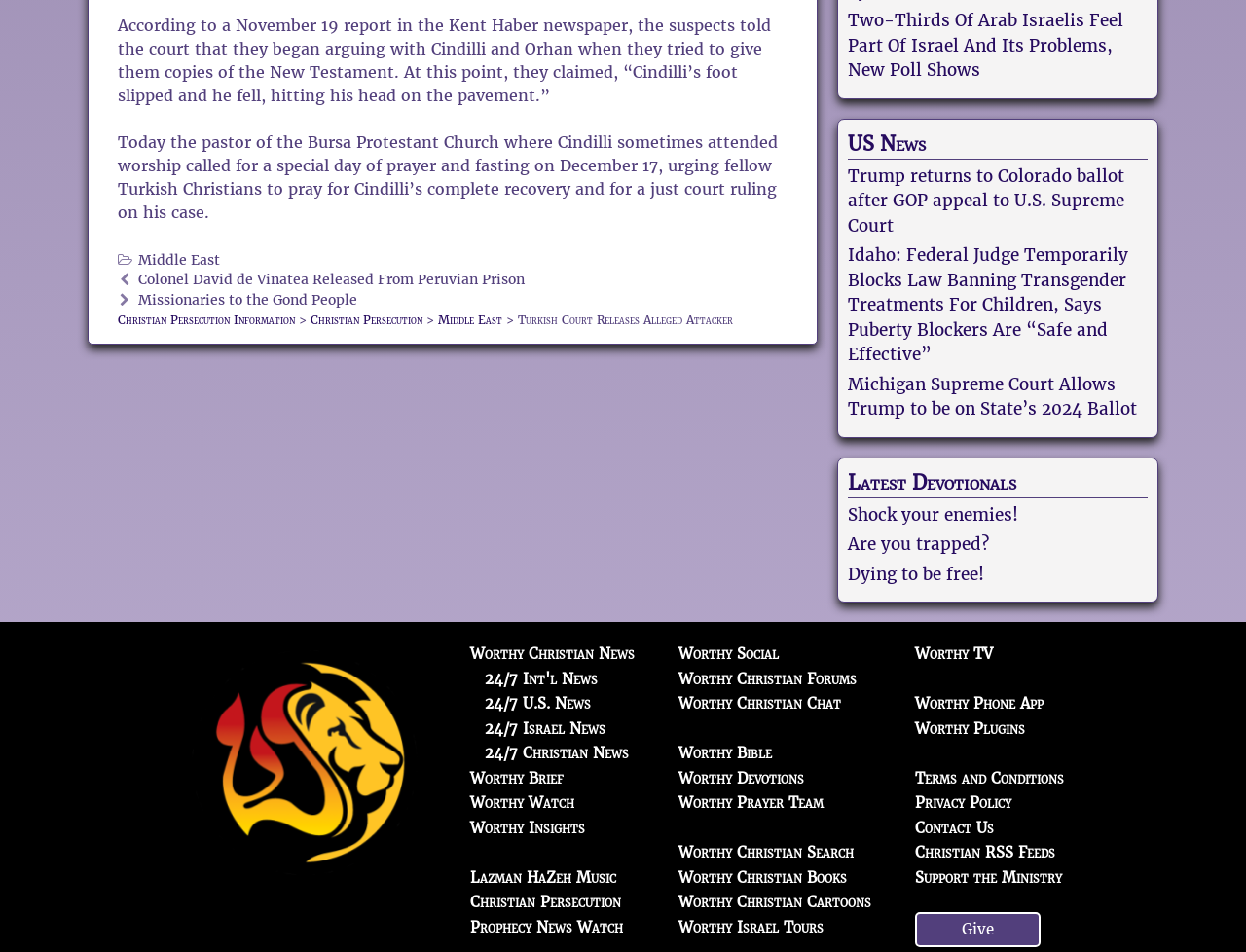Identify the bounding box coordinates of the clickable region required to complete the instruction: "Read the devotional for February 15, 2020". The coordinates should be given as four float numbers within the range of 0 and 1, i.e., [left, top, right, bottom].

None